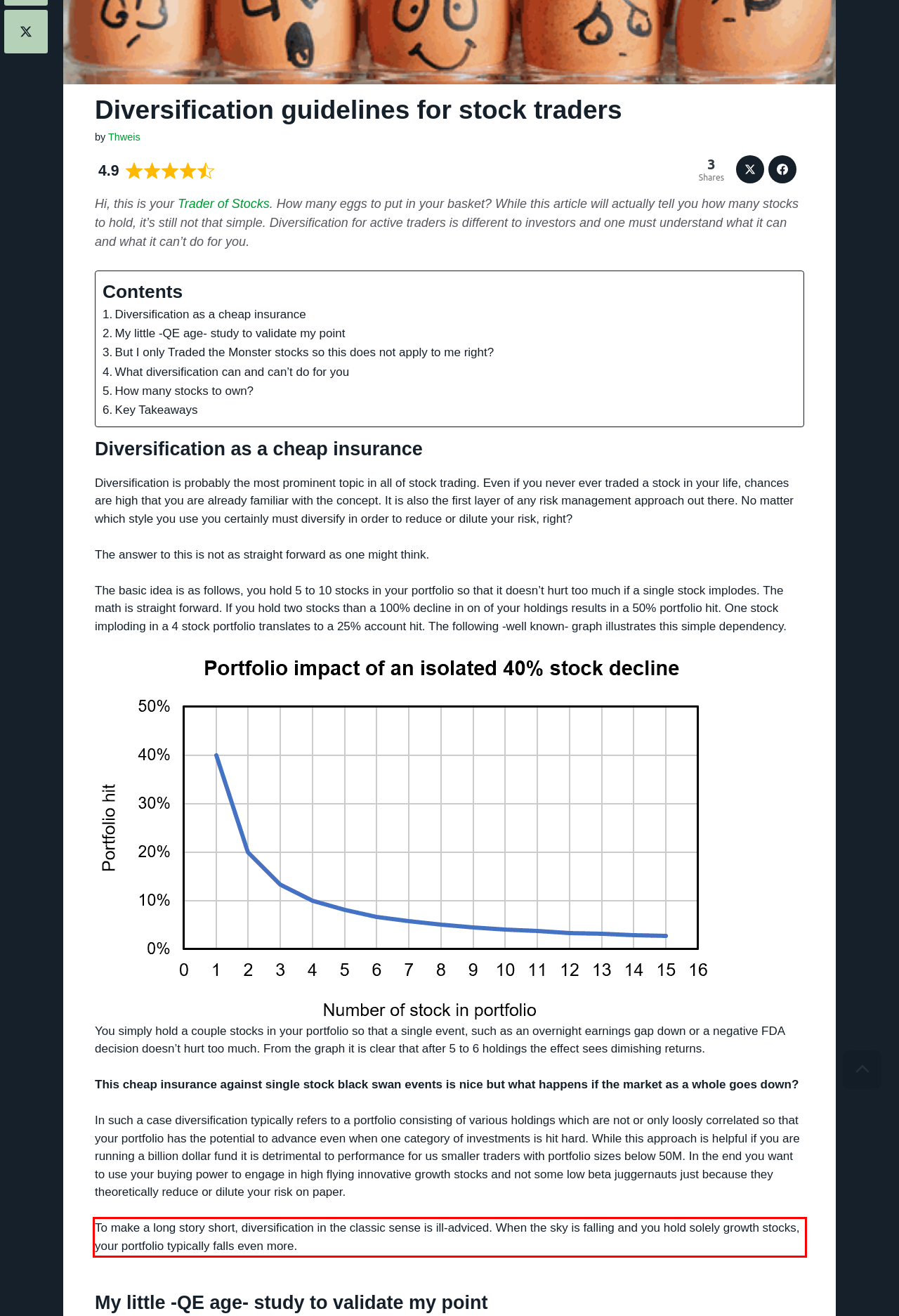Please identify and extract the text from the UI element that is surrounded by a red bounding box in the provided webpage screenshot.

To make a long story short, diversification in the classic sense is ill-adviced. When the sky is falling and you hold solely growth stocks, your portfolio typically falls even more.